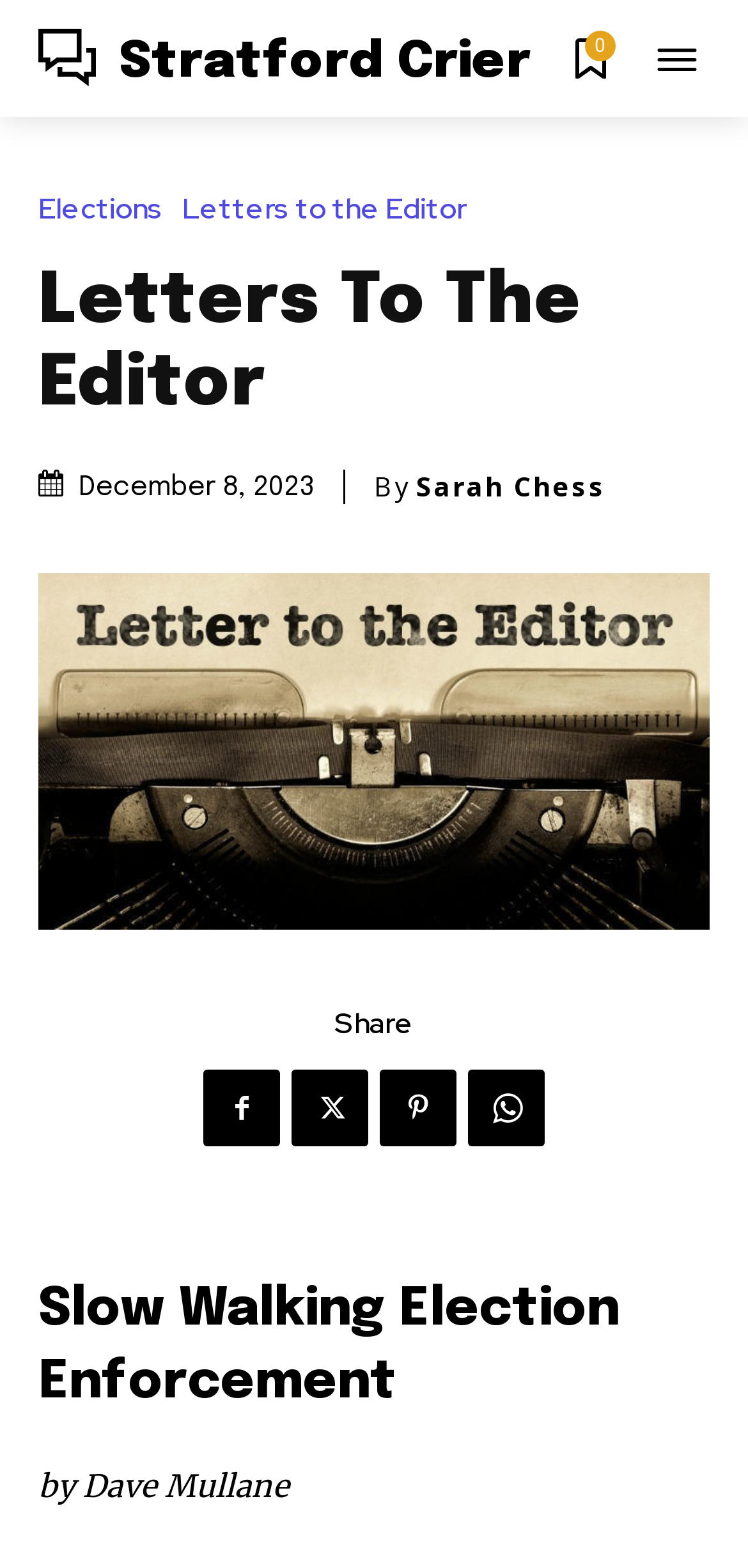What type of content is on this webpage?
Answer the question with just one word or phrase using the image.

Letters to the Editor